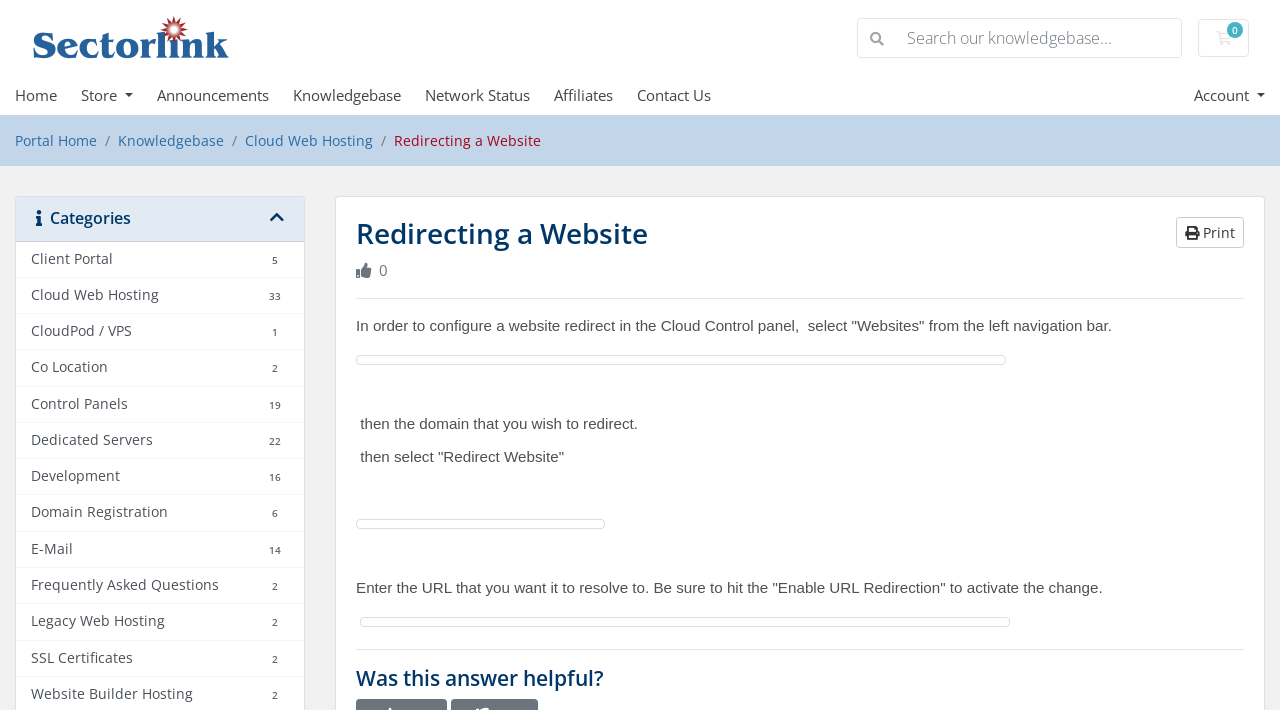Please mark the clickable region by giving the bounding box coordinates needed to complete this instruction: "Go to the home page".

[0.012, 0.12, 0.063, 0.148]